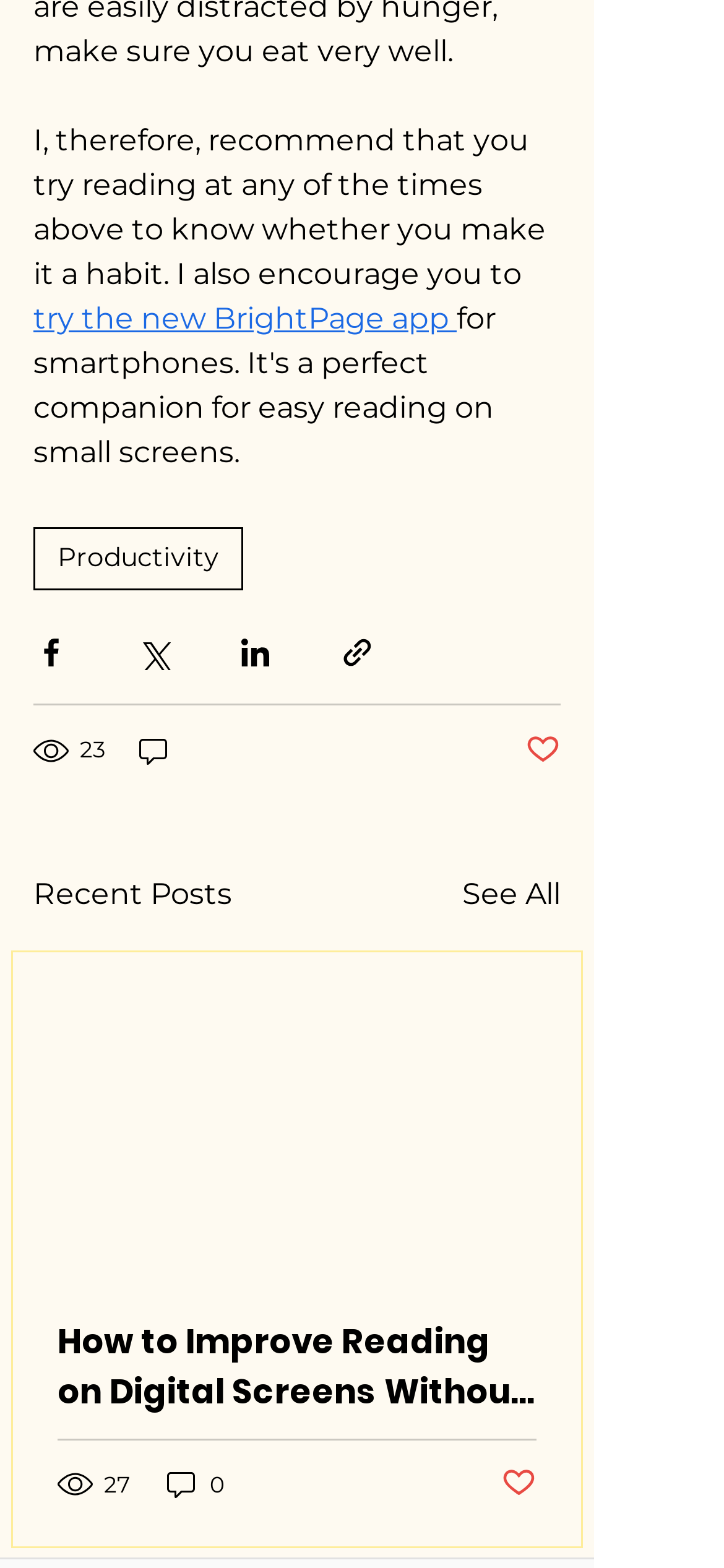Highlight the bounding box coordinates of the element that should be clicked to carry out the following instruction: "Read 'How to Improve Reading on Digital Screens Without Distractions'". The coordinates must be given as four float numbers ranging from 0 to 1, i.e., [left, top, right, bottom].

[0.079, 0.839, 0.741, 0.903]